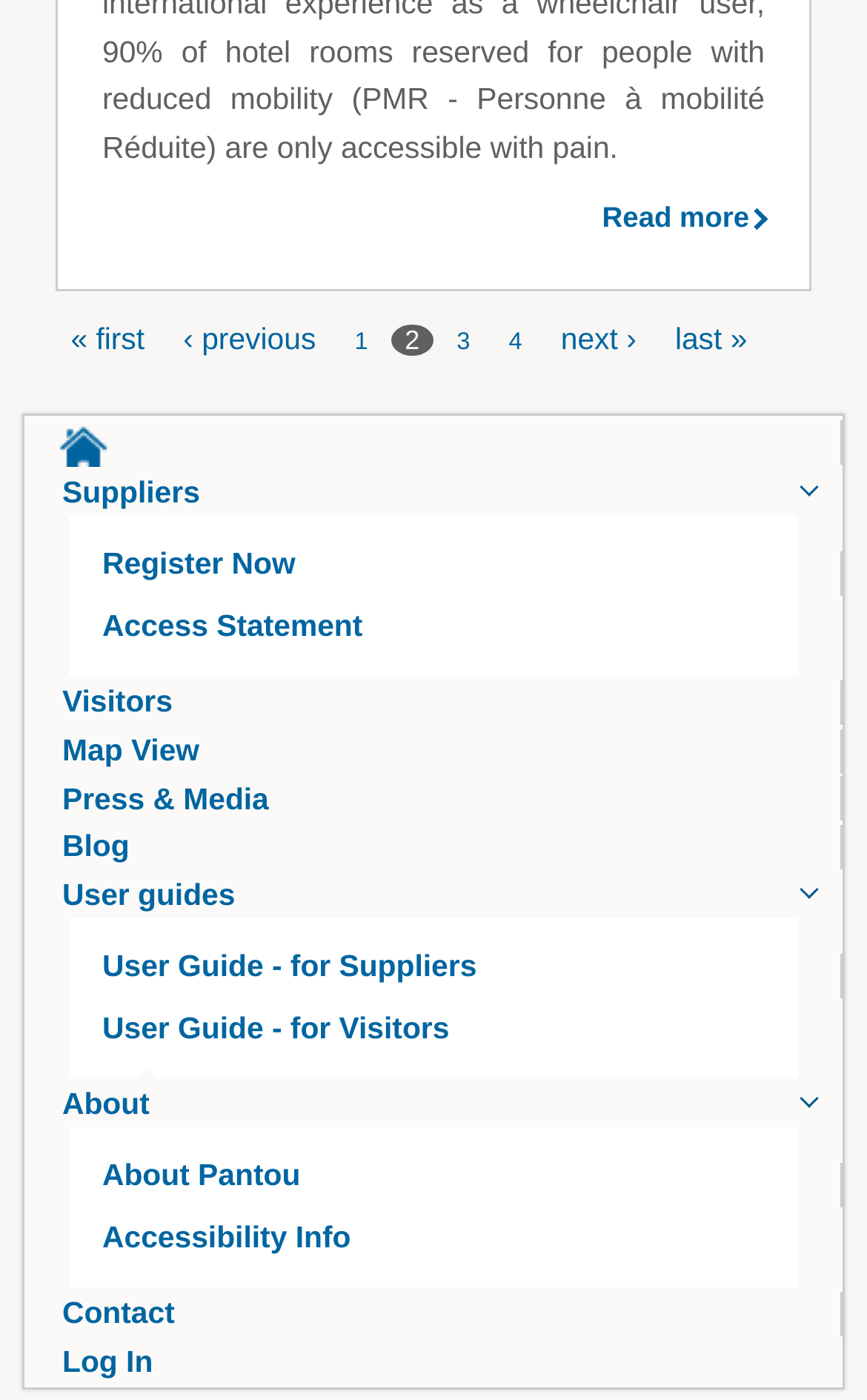Calculate the bounding box coordinates for the UI element based on the following description: "User Guide - for Visitors". Ensure the coordinates are four float numbers between 0 and 1, i.e., [left, top, right, bottom].

[0.079, 0.716, 0.921, 0.755]